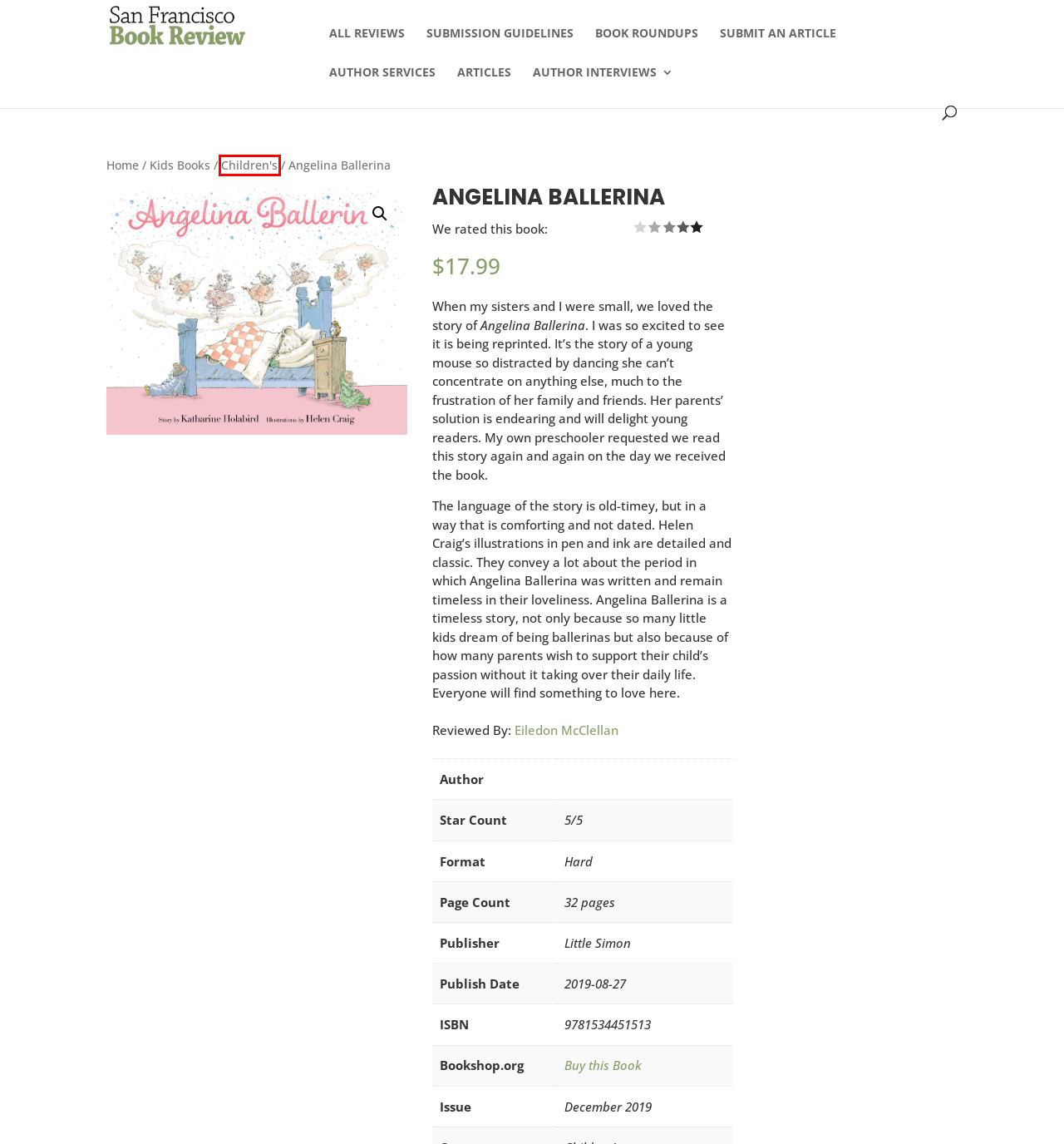Examine the screenshot of a webpage with a red rectangle bounding box. Select the most accurate webpage description that matches the new webpage after clicking the element within the bounding box. Here are the candidates:
A. Submit Article - City Book Review
B. Articles | San Francisco Book Review
C. Kids Books | San Francisco Book Review
D. Shop | San Francisco Book Review
E. Children's | San Francisco Book Review
F. Eiledon McClellan | San Francisco Book Review
G. Book Roundups | San Francisco Book Review
H. San Francisco Book Review | Connecting authors with readers through book reviews and advertising.

E